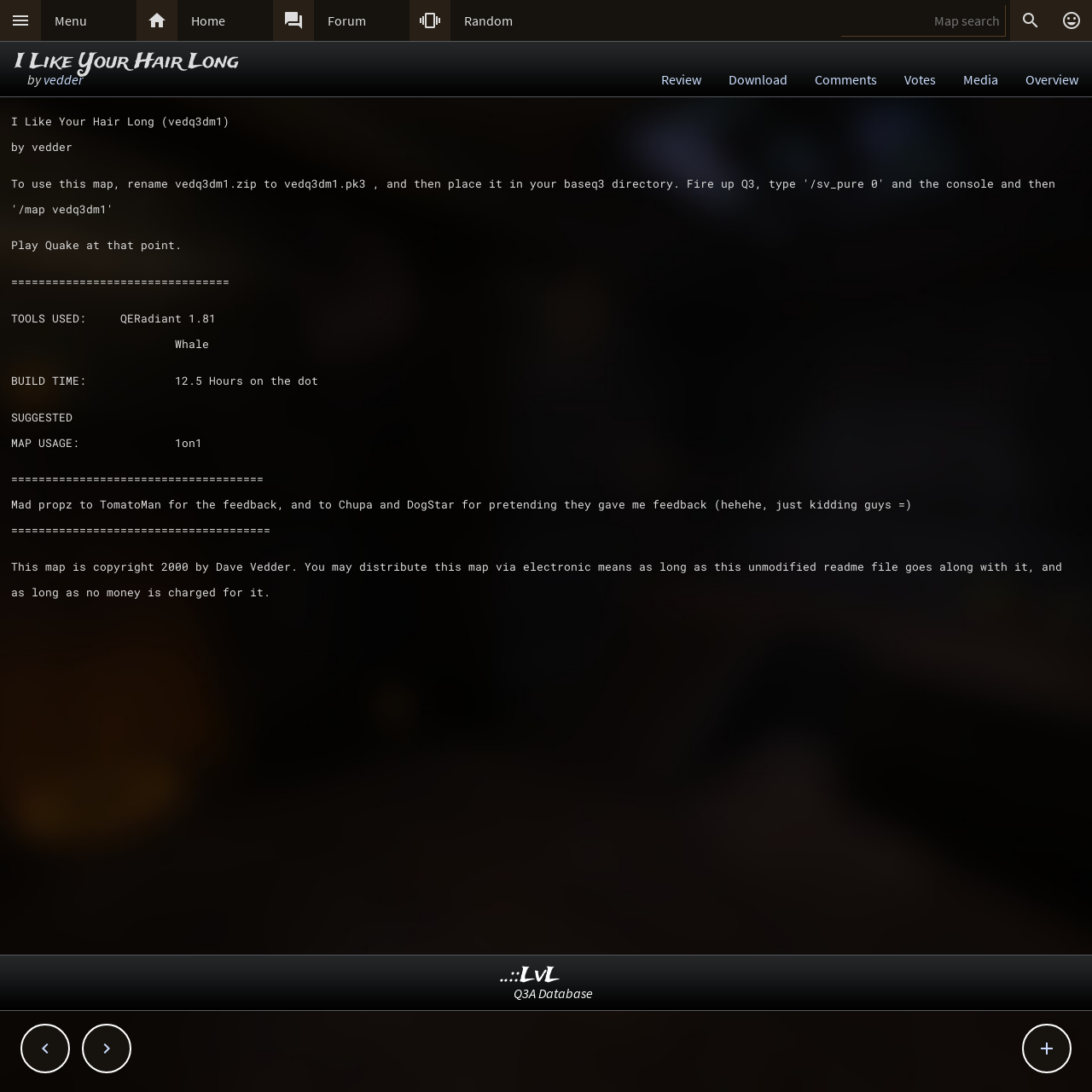Identify the bounding box coordinates of the clickable section necessary to follow the following instruction: "Click the BKF logo". The coordinates should be presented as four float numbers from 0 to 1, i.e., [left, top, right, bottom].

None